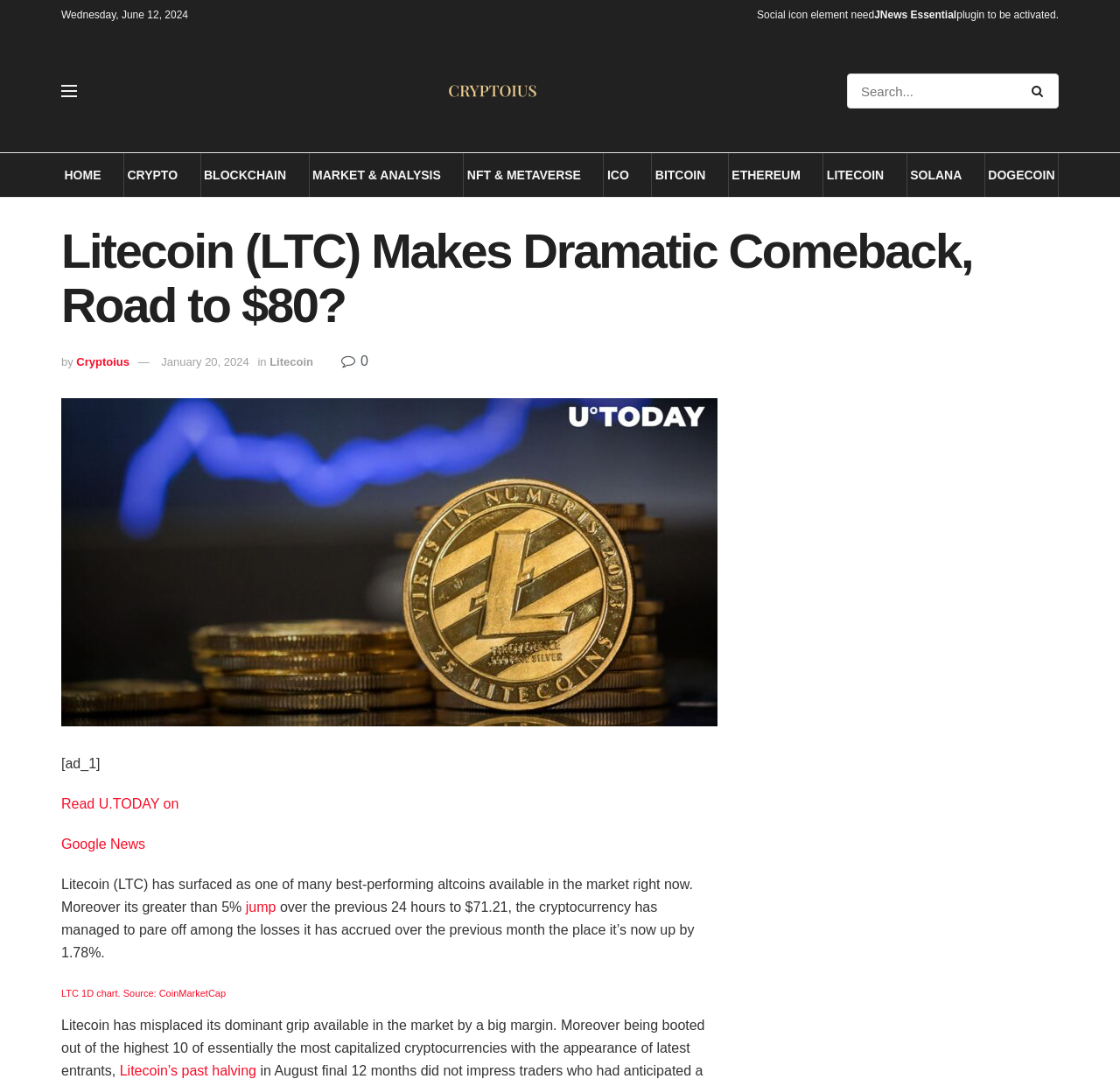Your task is to find and give the main heading text of the webpage.

Litecoin (LTC) Makes Dramatic Comeback, Road to $80?